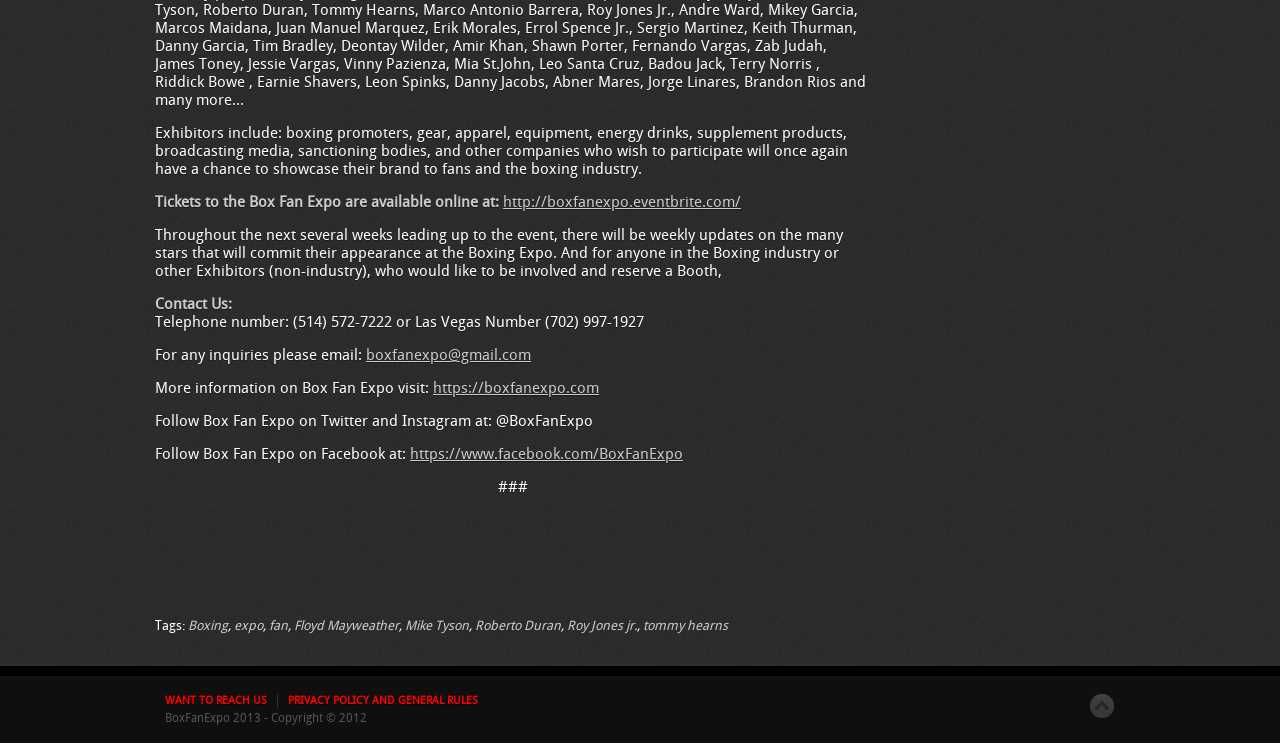Show the bounding box coordinates of the element that should be clicked to complete the task: "Follow Box Fan Expo on Facebook".

[0.32, 0.602, 0.534, 0.623]